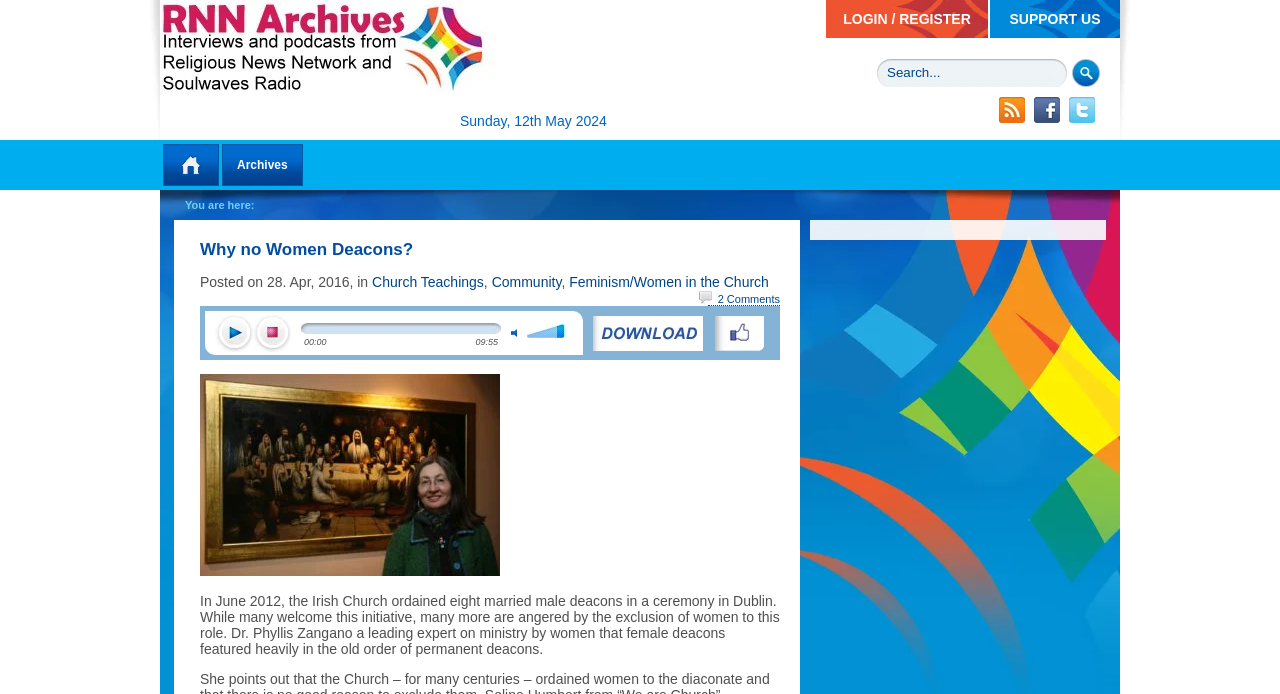Please find the bounding box coordinates (top-left x, top-left y, bottom-right x, bottom-right y) in the screenshot for the UI element described as follows: 2 Comments

[0.553, 0.422, 0.609, 0.441]